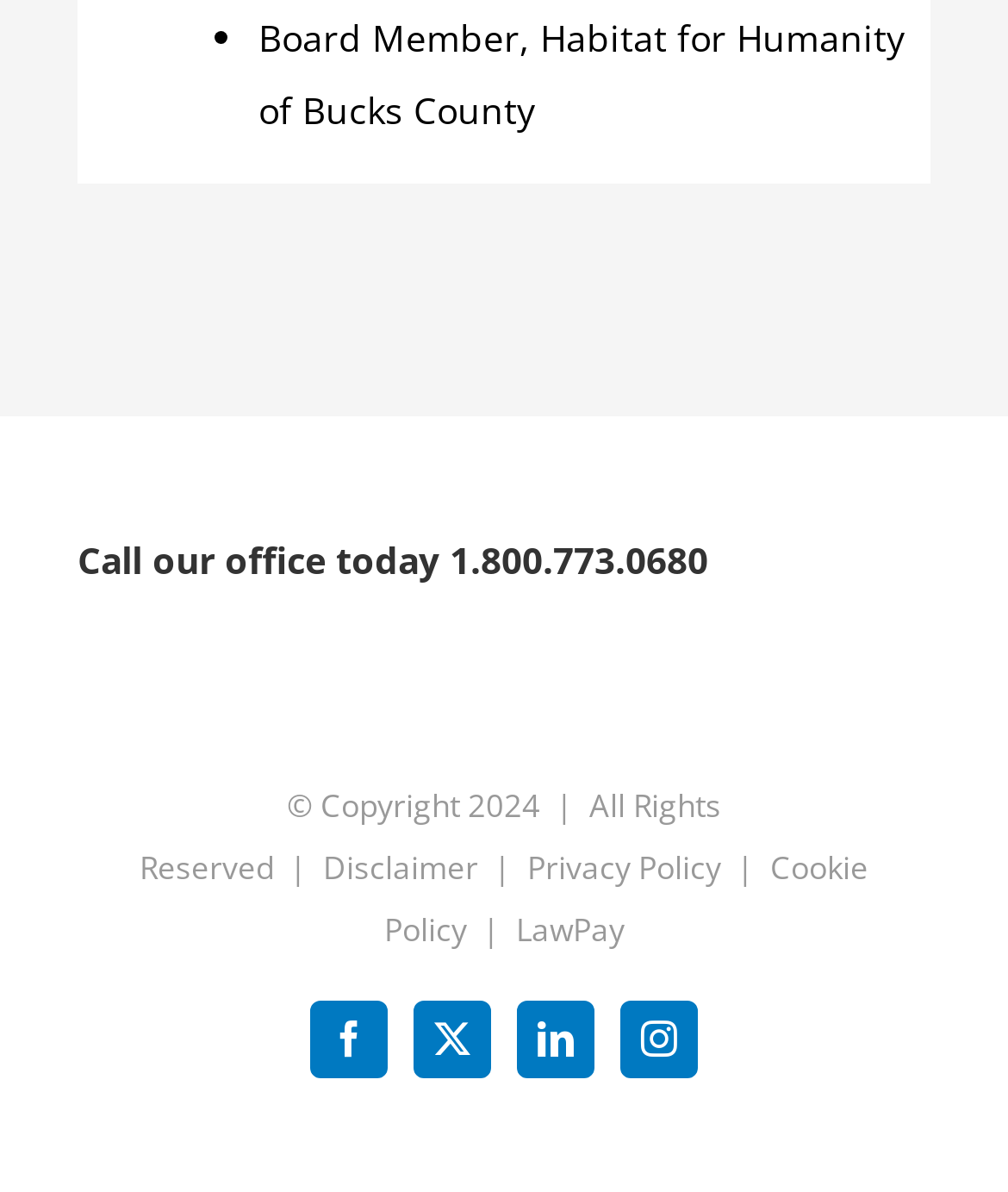Carefully examine the image and provide an in-depth answer to the question: What social media platforms are linked?

The social media platforms can be found in the LayoutTable section, specifically in the link elements with the text ' Facebook', ' LinkedIn', and ' Instagram'.